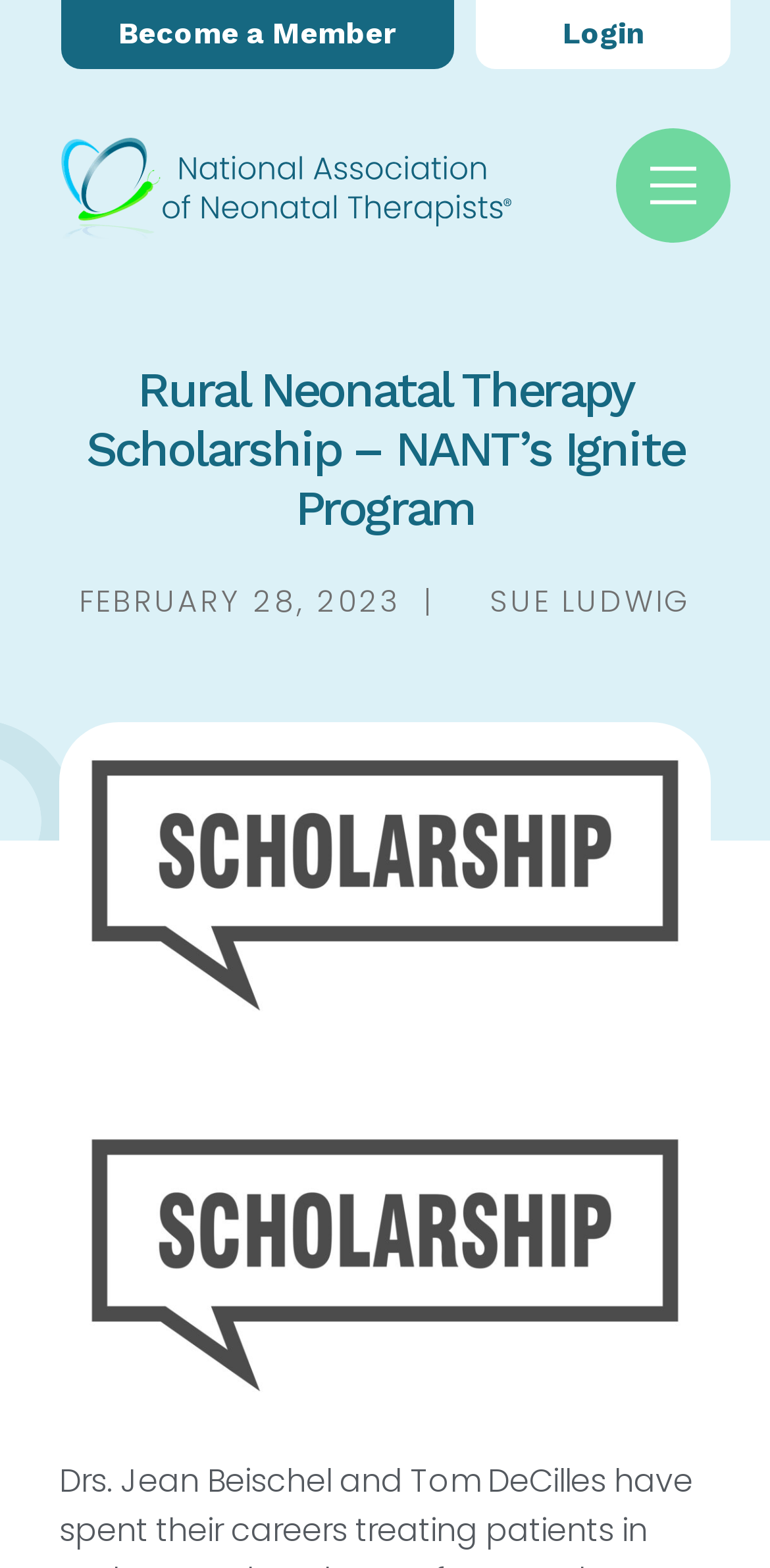Analyze the image and provide a detailed answer to the question: What is the date of the latest update?

I found the date of the latest update by looking at the time element on the webpage, which is located below the main heading. The time element contains a static text 'FEBRUARY 28, 2023', which indicates the date of the latest update.